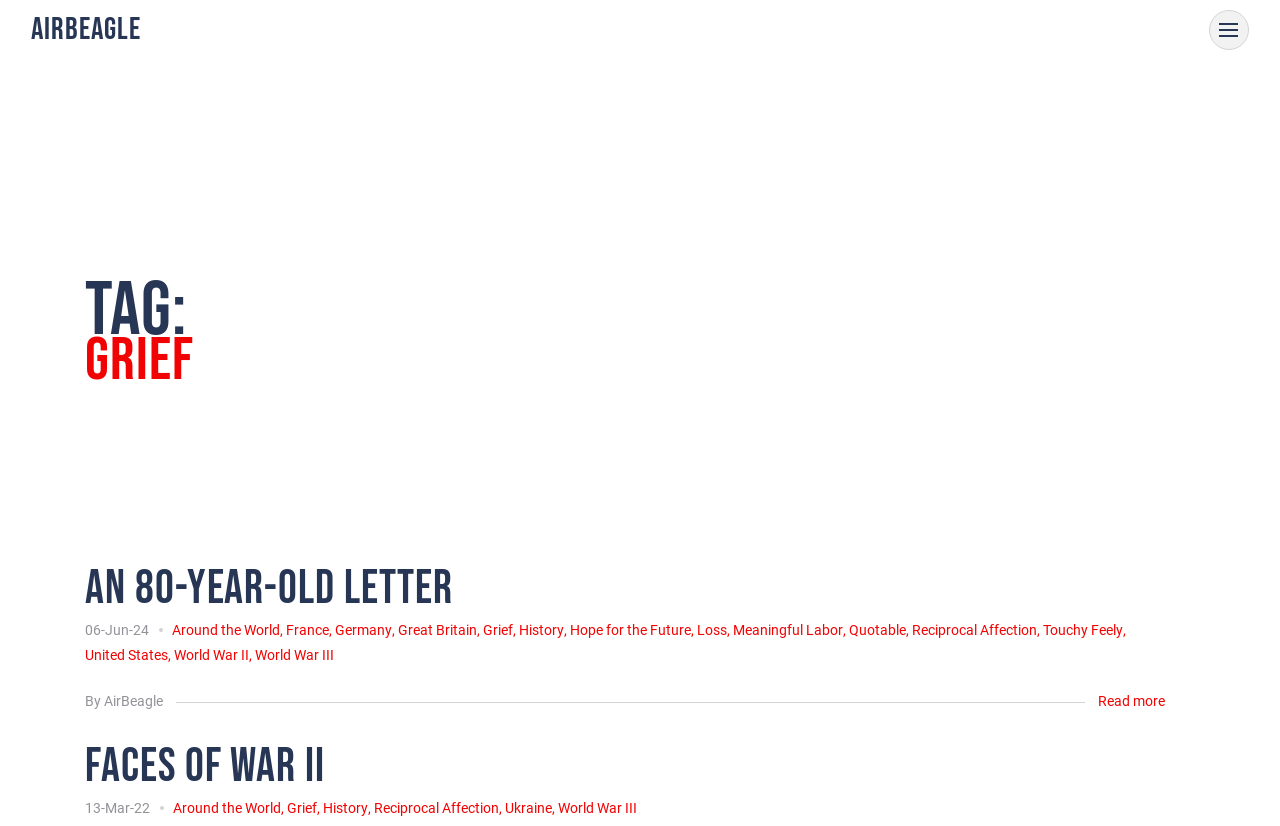What is the name of the author of the articles?
Please answer the question with a detailed response using the information from the screenshot.

The name of the author of the articles is 'AirBeagle' as it is mentioned at the bottom of the articles with the text 'By AirBeagle'.